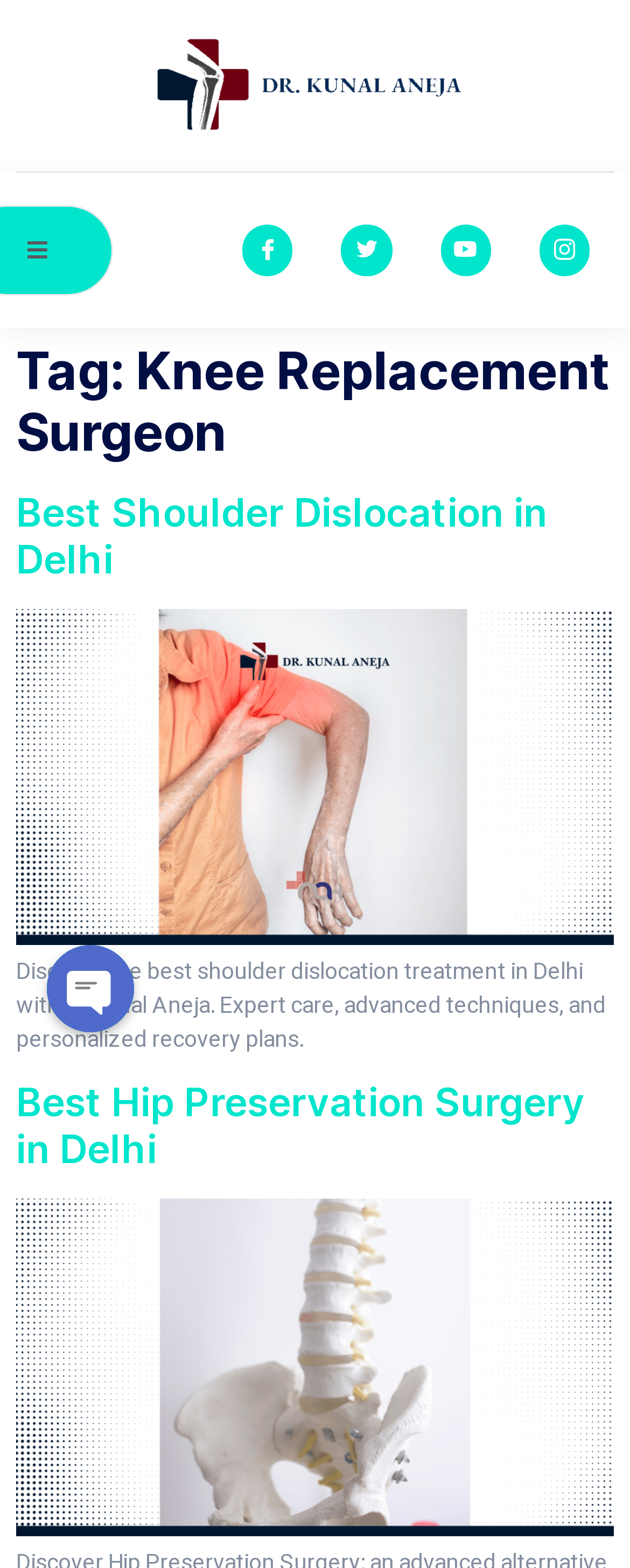Please answer the following question using a single word or phrase: What is the name of the doctor mentioned on the page?

Dr Kunal Aneja